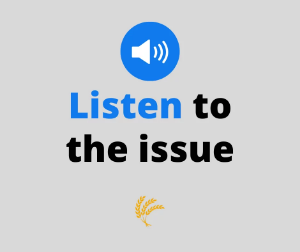From the image, can you give a detailed response to the question below:
What is the purpose of the text 'Listen to the issue'?

The text 'Listen to the issue' is placed below the speaker icon, emphasizing the opportunity for users to hear the latest discussions or reports relevant to the audience, promoting accessibility to the publication's current topics in an engaging manner.